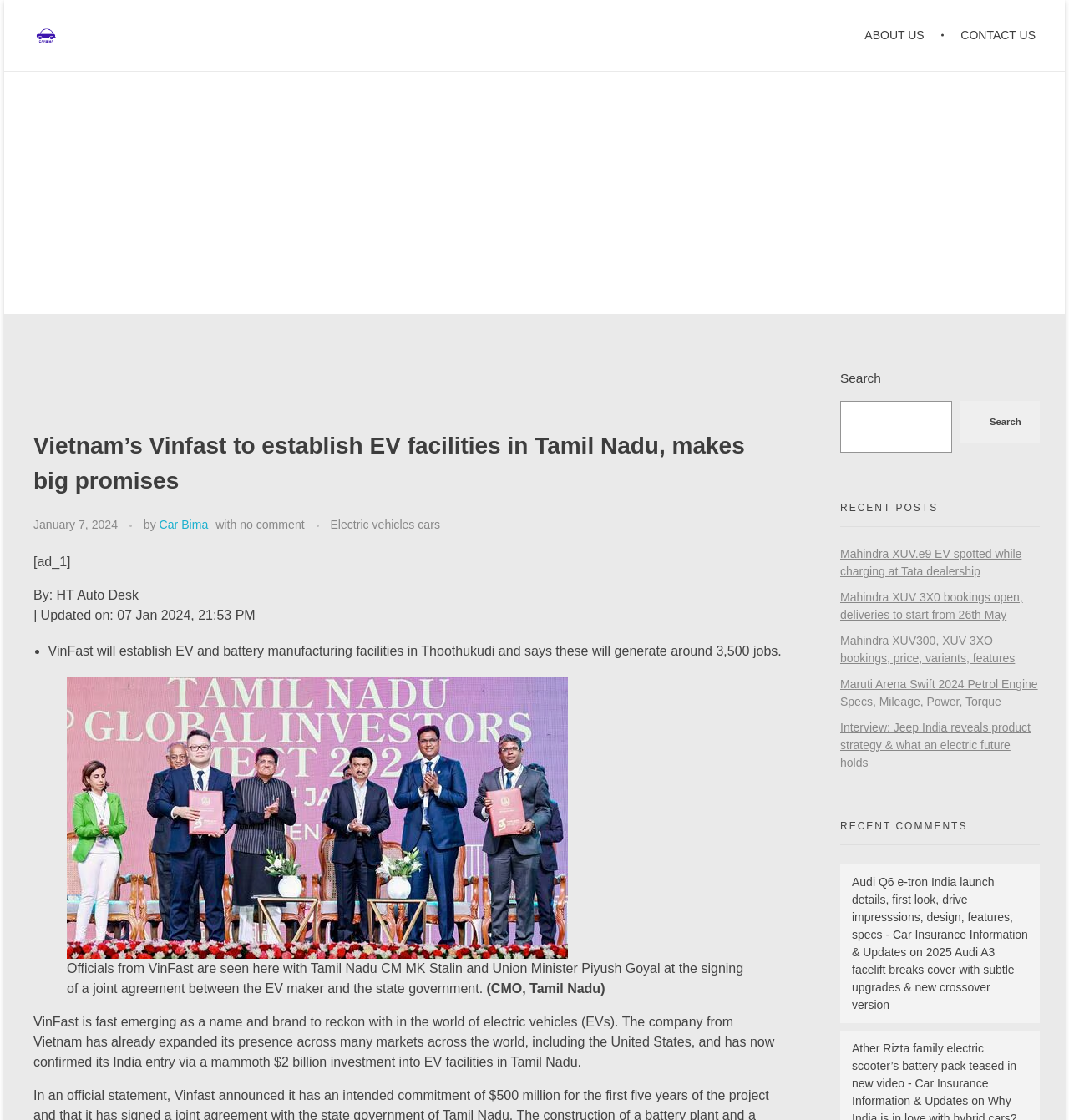Specify the bounding box coordinates of the element's region that should be clicked to achieve the following instruction: "View article about Mahindra XUV.e9 EV". The bounding box coordinates consist of four float numbers between 0 and 1, in the format [left, top, right, bottom].

[0.786, 0.489, 0.956, 0.516]